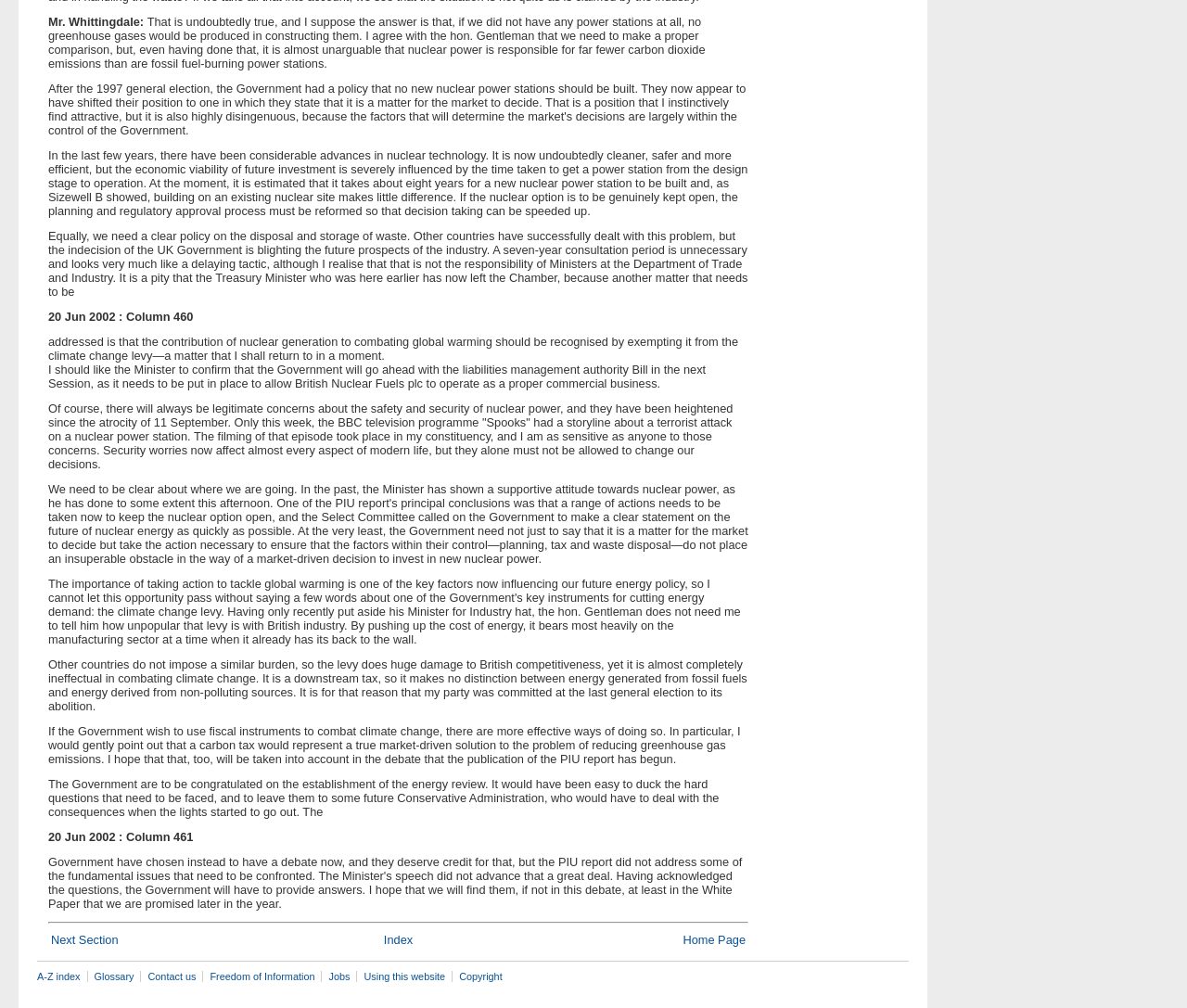Please identify the bounding box coordinates of the clickable area that will allow you to execute the instruction: "view A-Z index".

[0.031, 0.963, 0.073, 0.974]